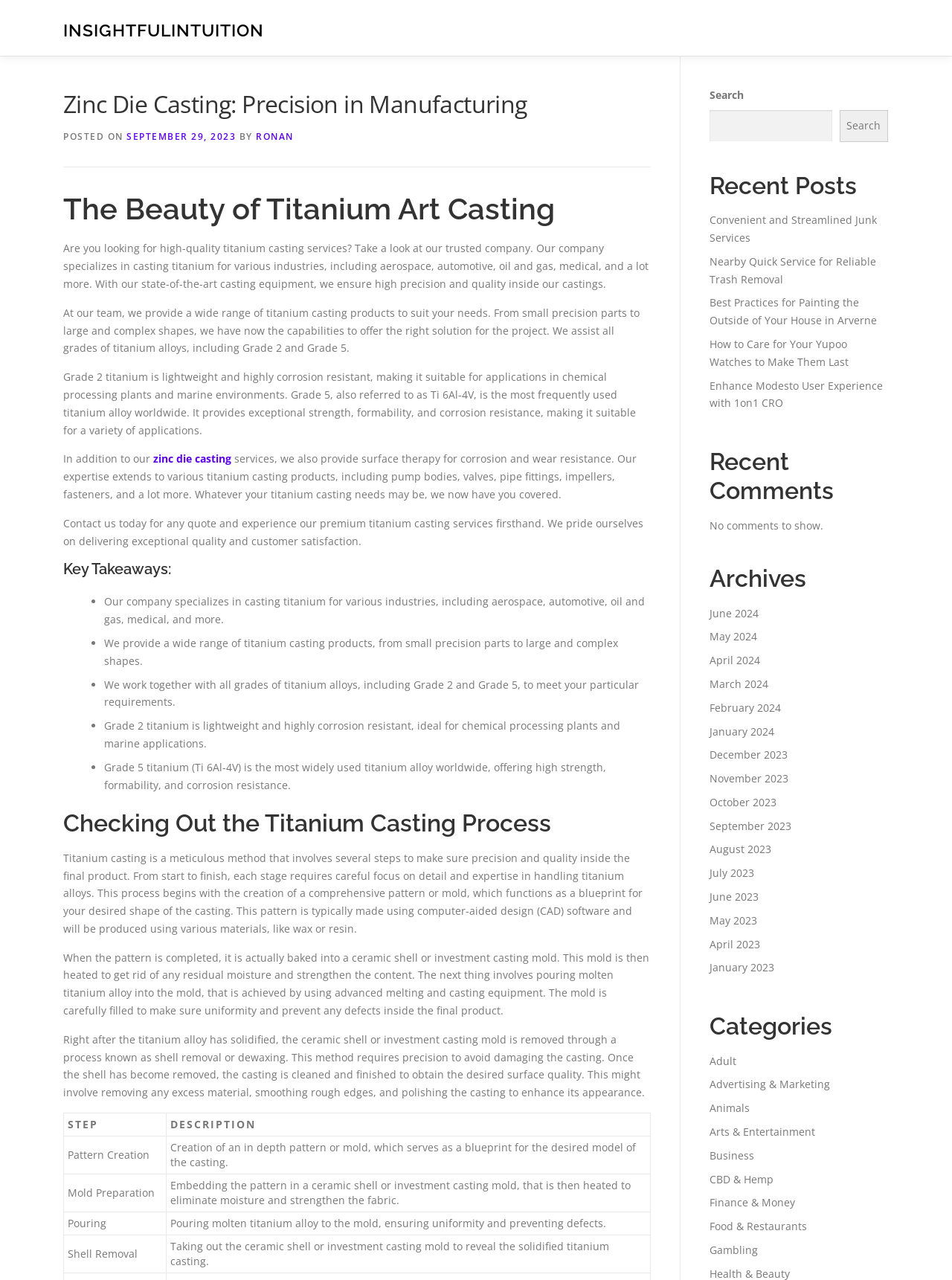Can you find the bounding box coordinates of the area I should click to execute the following instruction: "Click on the 'Zinc Die Casting' link"?

[0.161, 0.353, 0.243, 0.364]